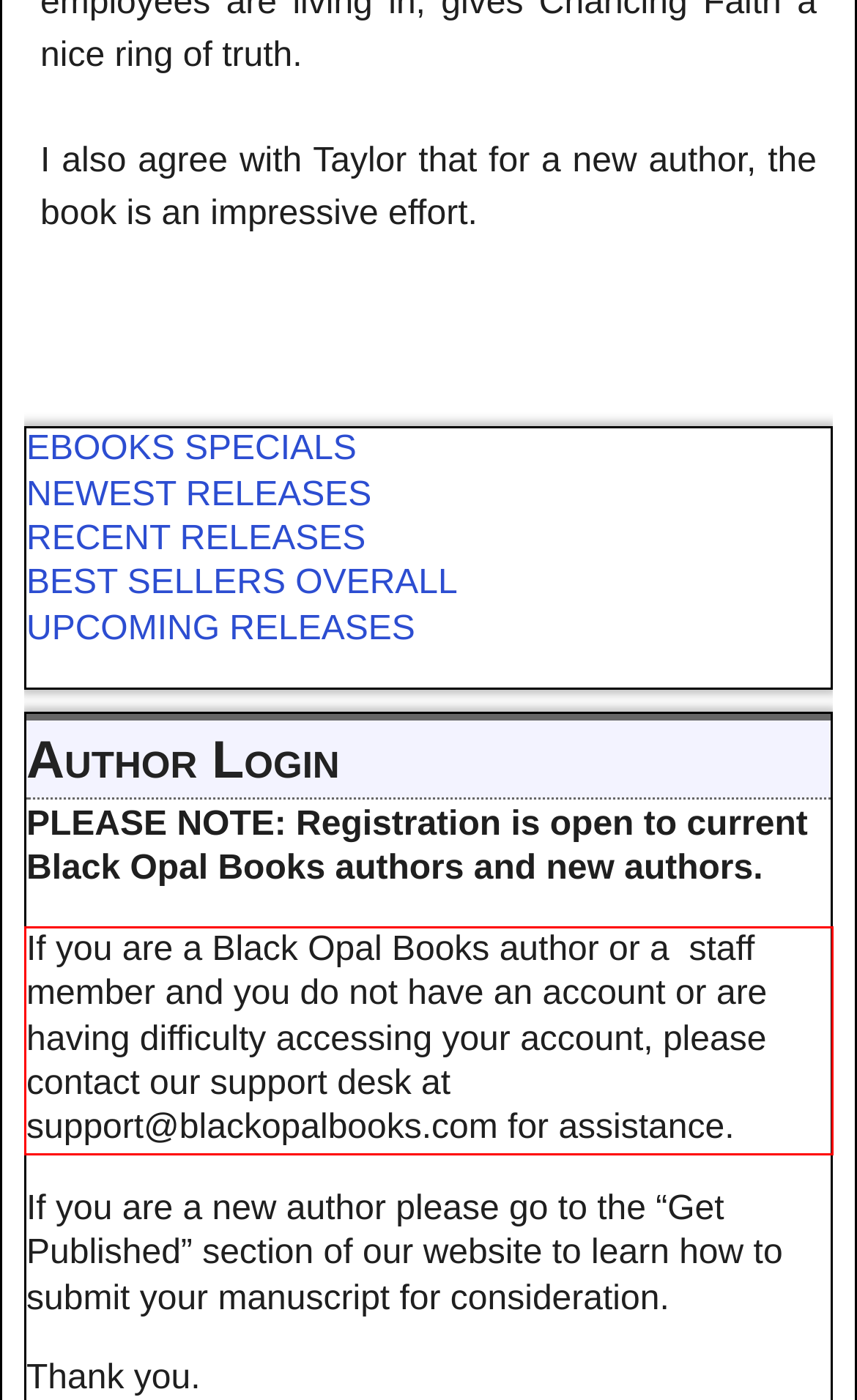Please analyze the provided webpage screenshot and perform OCR to extract the text content from the red rectangle bounding box.

If you are a Black Opal Books author or a staff member and you do not have an account or are having difficulty accessing your account, please contact our support desk at support@blackopalbooks.com for assistance.